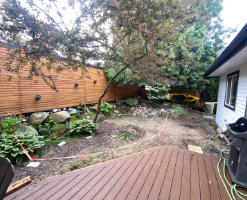Generate an elaborate caption that covers all aspects of the image.

The image showcases a serene outdoor space, featuring a wooden deck in the foreground that invites relaxation and enjoyment of the surrounding nature. In the center, a well-established garden area is visible, characterized by lush greenery and various plants, creating a vibrant and inviting atmosphere. 

To the left, a wooden fence adds privacy while harmonizing with the natural elements, and a tree with overhanging branches lends a sense of shade and tranquility to the scene. The ground appears to be in the process of landscaping, with some areas still being cleared and marked, indicating that new developments or improvements are underway. 

Adjacent to the house on the right, an outdoor grill is positioned, suggesting this space is perfect for entertaining or enjoying family meals outdoors. The combination of the wooden deck and the surrounding plants embodies a harmonious balance between man-made structures and nature, making it an ideal setting for relaxation and outdoor activities.